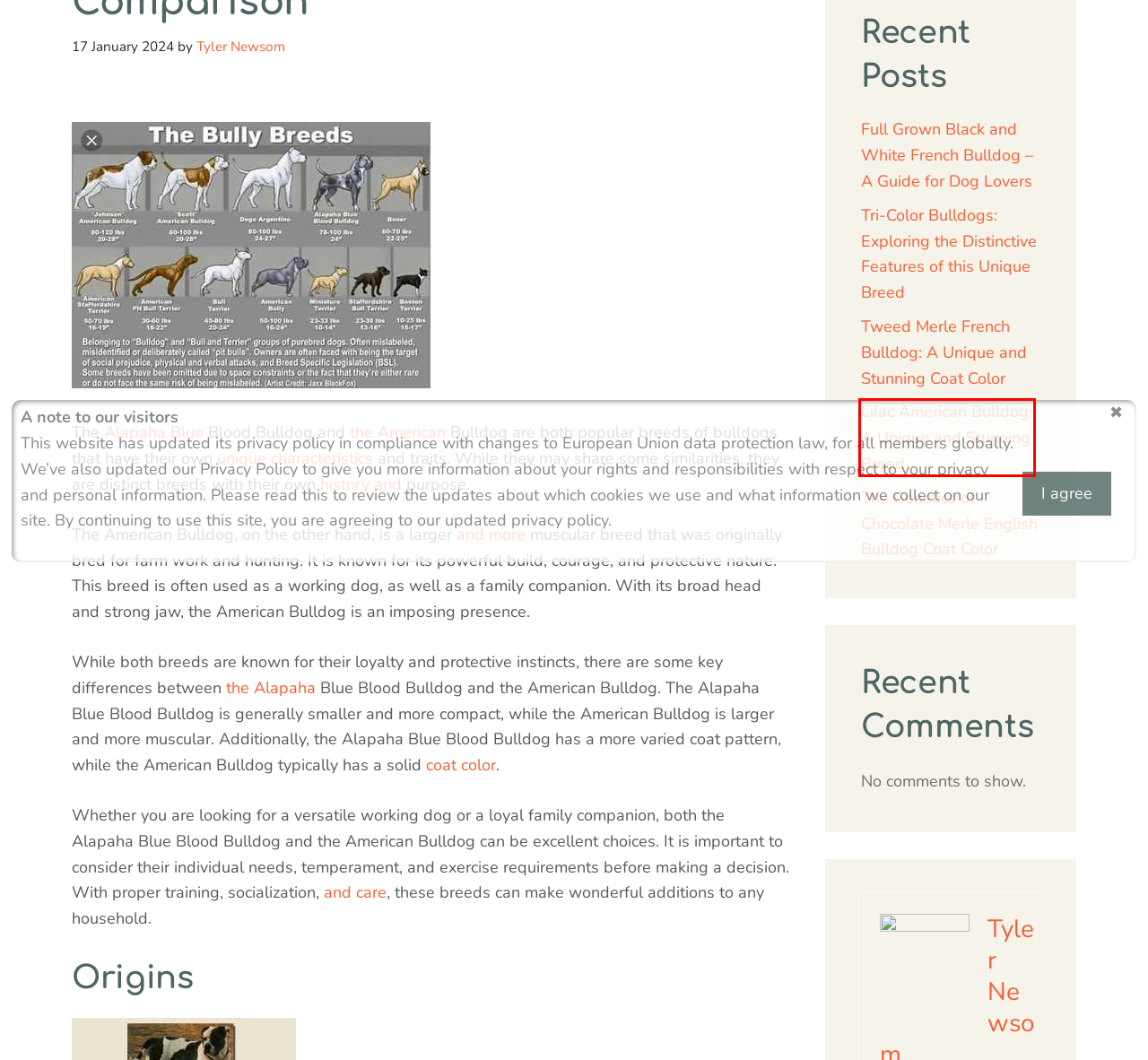You are given a screenshot of a webpage with a red rectangle bounding box. Choose the best webpage description that matches the new webpage after clicking the element in the bounding box. Here are the candidates:
A. Alapaha Blue Blood Bulldog Breeders: A Comprehensive Guide - Bulldog Coat Care
B. Section 1 History and Origin - Bulldog Coat Care
C. The Genetics of Chocolate Merle English Bulldog Coat Color - Bulldog Coat Care
D. A Complete Guide to the American Bulldog Blue Heeler Mix - Bulldog Coat Care
E. French Bulldog Chocolate Merle: Discover the Unique Coat Color - Bulldog Coat Care
F. Lilac American Bulldog: A Unique and Stunning Breed - Bulldog Coat Care
G. Blue Merle Bulldog Adult - A Fascinating Breed with Unique Characteristics - Bulldog Coat Care
H. Tri-Color Bulldogs: Exploring the Distinctive Features of this Unique Breed - Bulldog Coat Care

F